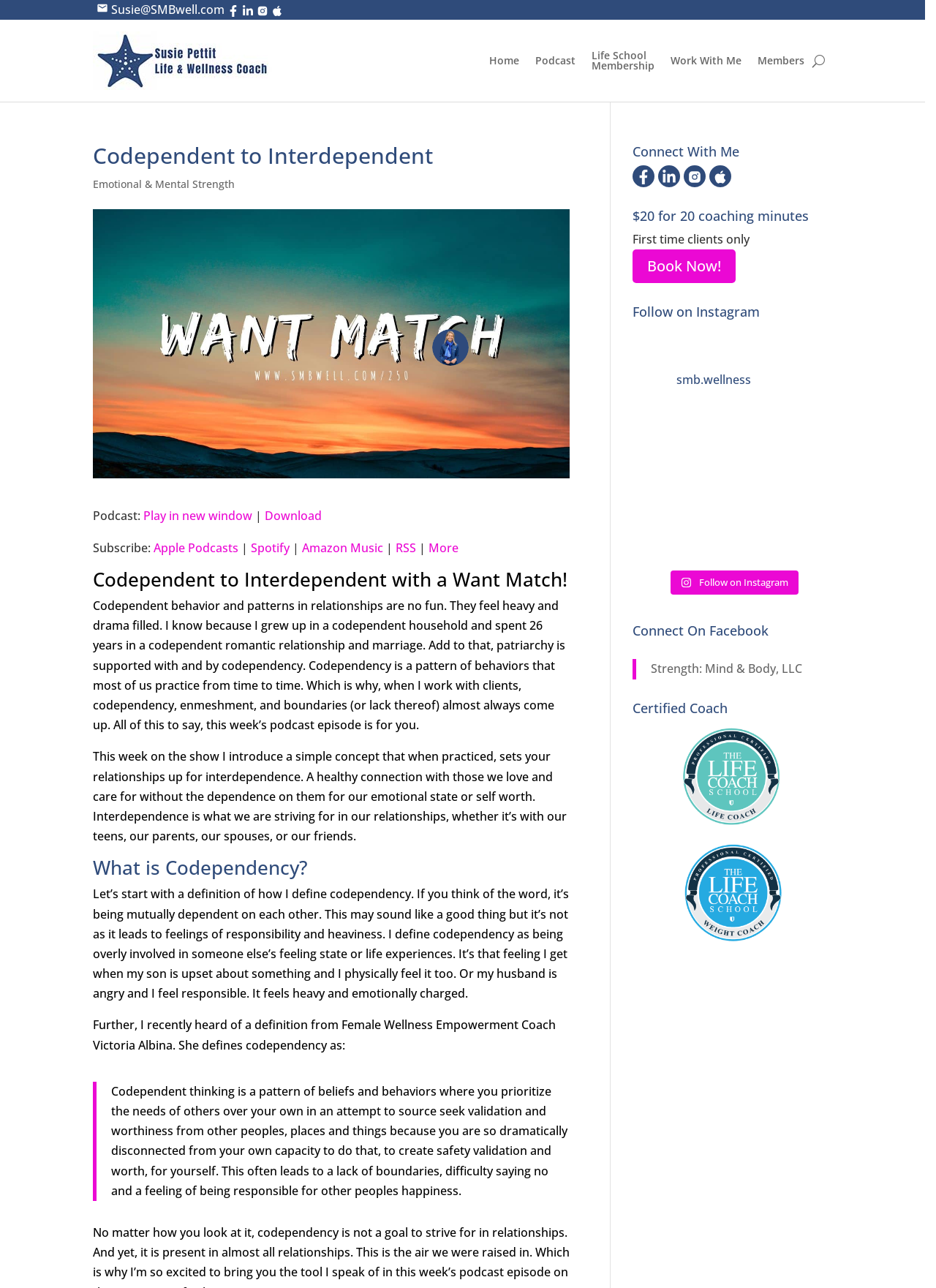Please specify the bounding box coordinates of the clickable section necessary to execute the following command: "Click on the 'Home' link".

[0.522, 0.025, 0.554, 0.07]